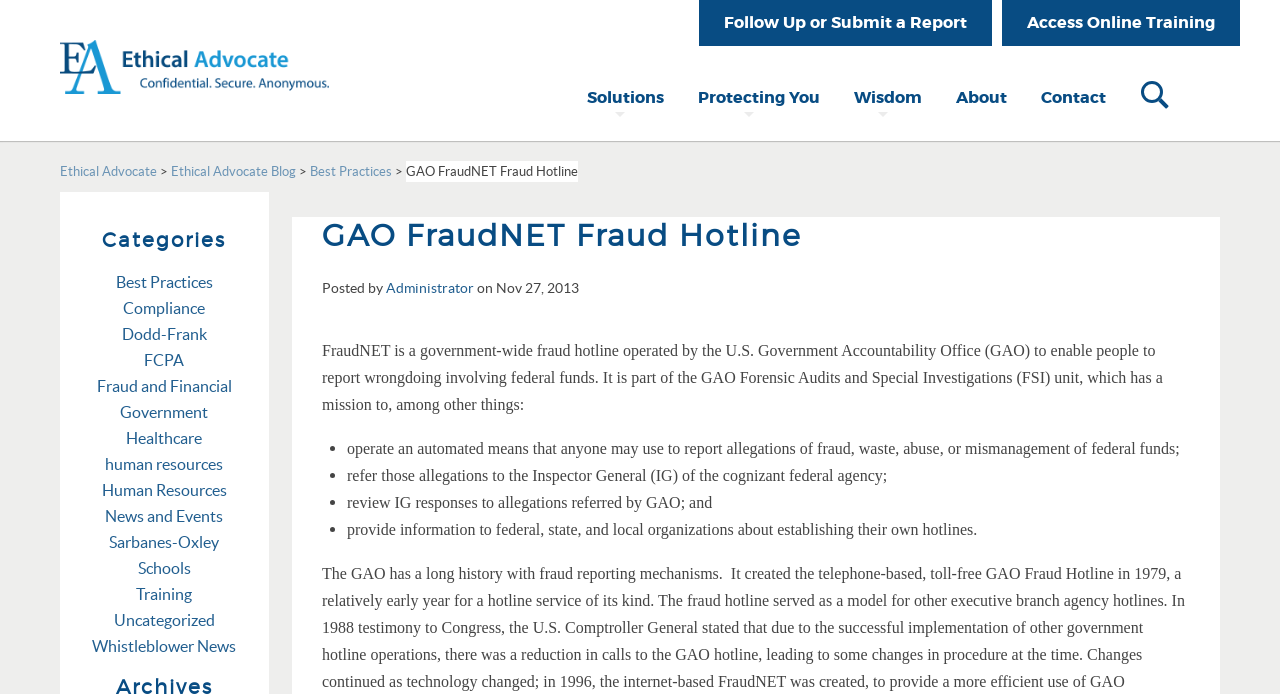Please provide a one-word or phrase answer to the question: 
How many categories are listed on the webpage?

17